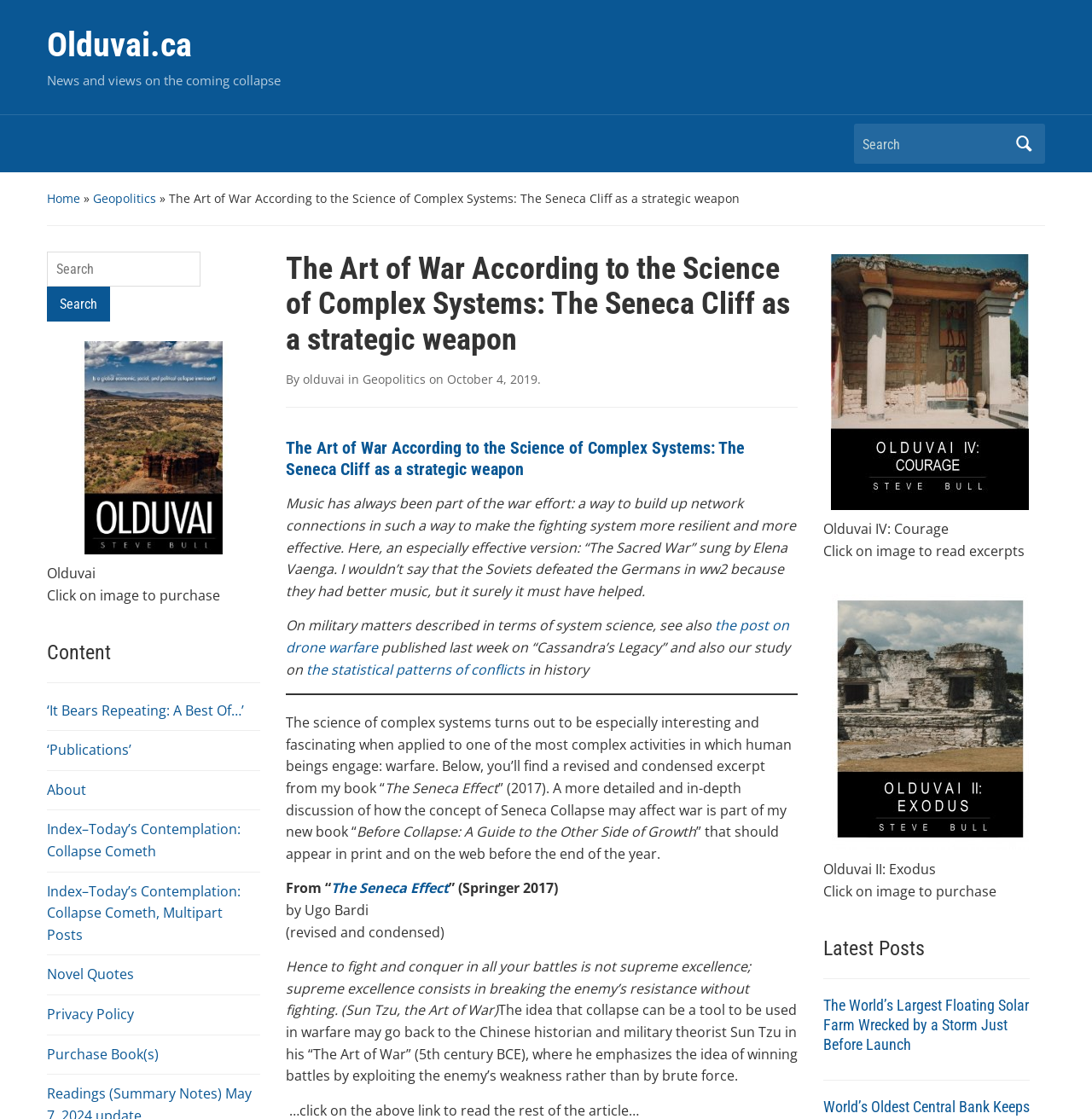What is the category of the post?
Answer the question with a detailed explanation, including all necessary information.

The category of the post can be found in the link element, where it says 'Geopolitics' as one of the categories of the post.